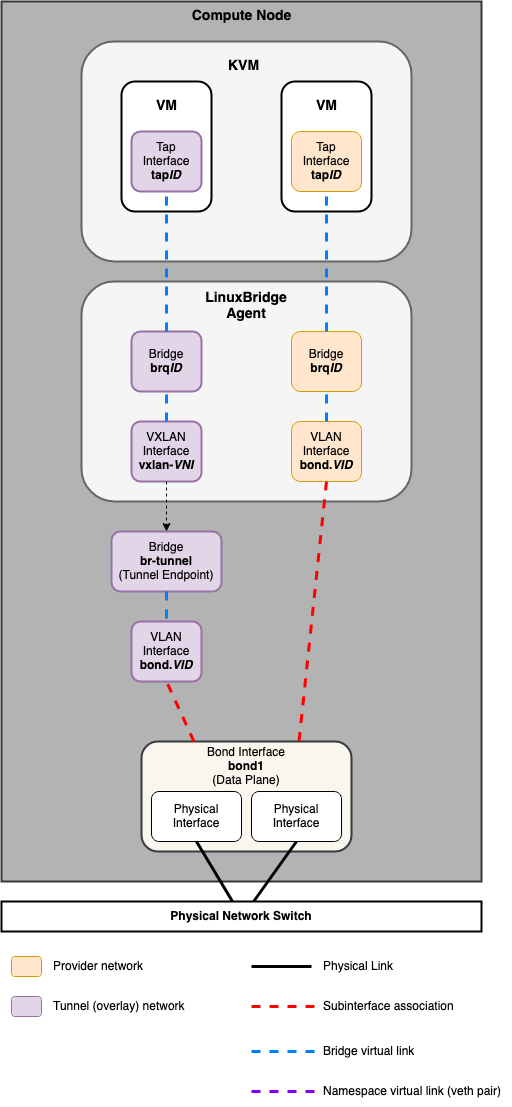Generate an elaborate caption that includes all aspects of the image.

The image depicts a detailed diagram illustrating the architecture of a Compute Node within a virtualized networking environment, specifically showing the integration of KVM (Kernel-based Virtual Machine) with LinuxBridge. At the top of the diagram, two KVM virtual machines (VMs) are represented, each connected to their respective tap interfaces labeled as "tap-ID."

Below the VMs, the LinuxBridge Agent section is highlighted, showcasing the bridges that manage network traffic. Two bridges, identified as "brq-ID," link the VMs to their networking interfaces. Additionally, the diagram displays a VXLAN (Virtual Extensible LAN) interface labeled "vxlan- VN," facilitating overlay networking, as well as a VLAN (Virtual Local Area Network) interface denoted as "bond.VID."

The bonding interface "bond1" is illustrated at the center, indicating the setup for data plane management. This interface connects to two physical network interfaces on the Compute Node, thus allowing efficient data transfer. The entire structure is framed within the context of a Physical Network Switch, demonstrating how the various components interact to form a cohesive virtual networking framework.

The diagram uses color-coded lines to signify different types of connections: solid lines illustrate physical links within the provider network, while dashed and dotted lines represent associations for overlay networks and virtual bridging. The overall presentation effectively conveys the complex relationships between virtual and physical networking components, essential for managing modern cloud infrastructures.